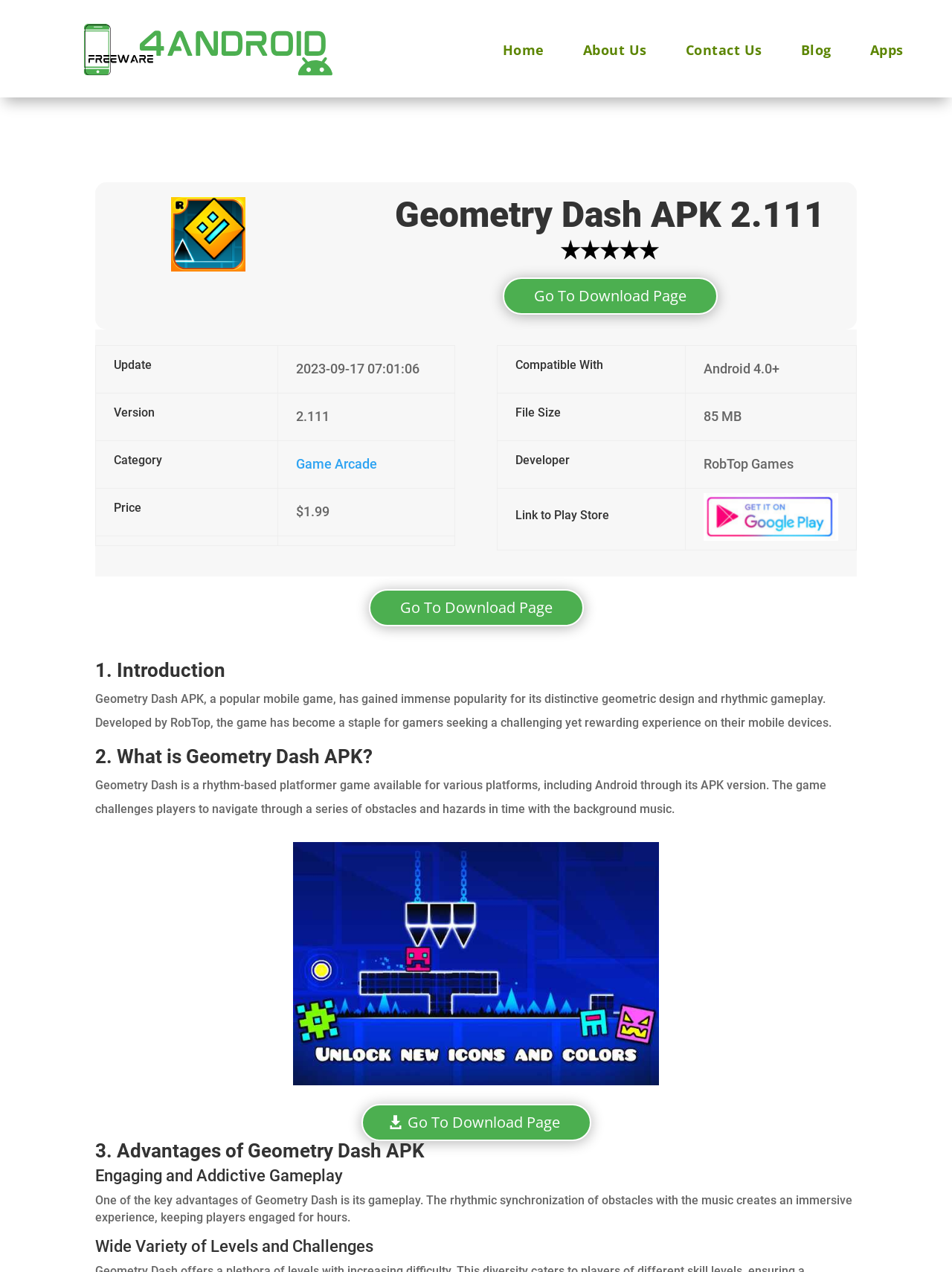Who is the developer of Geometry Dash?
Based on the image, give a concise answer in the form of a single word or short phrase.

RobTop Games